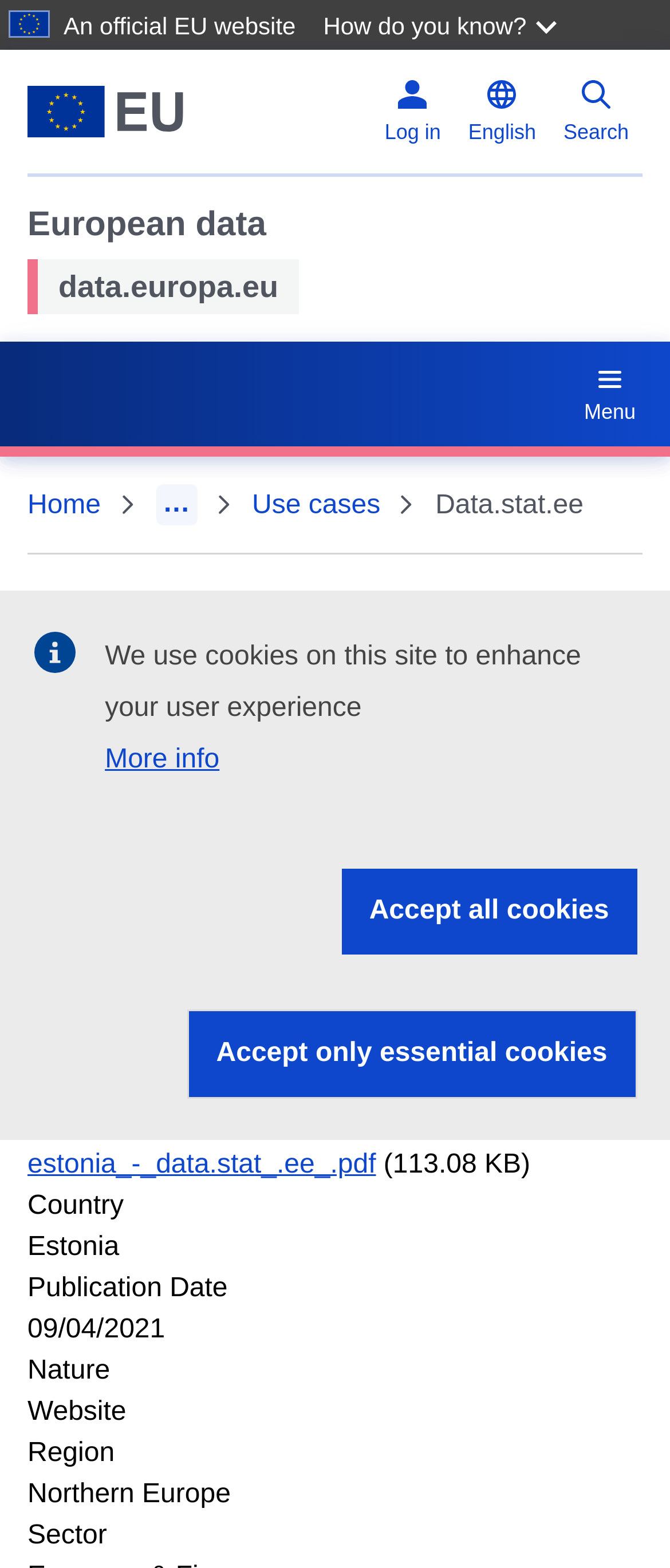Identify the bounding box coordinates of the element to click to follow this instruction: 'Click the 'Log in' link'. Ensure the coordinates are four float values between 0 and 1, provided as [left, top, right, bottom].

[0.554, 0.041, 0.678, 0.102]